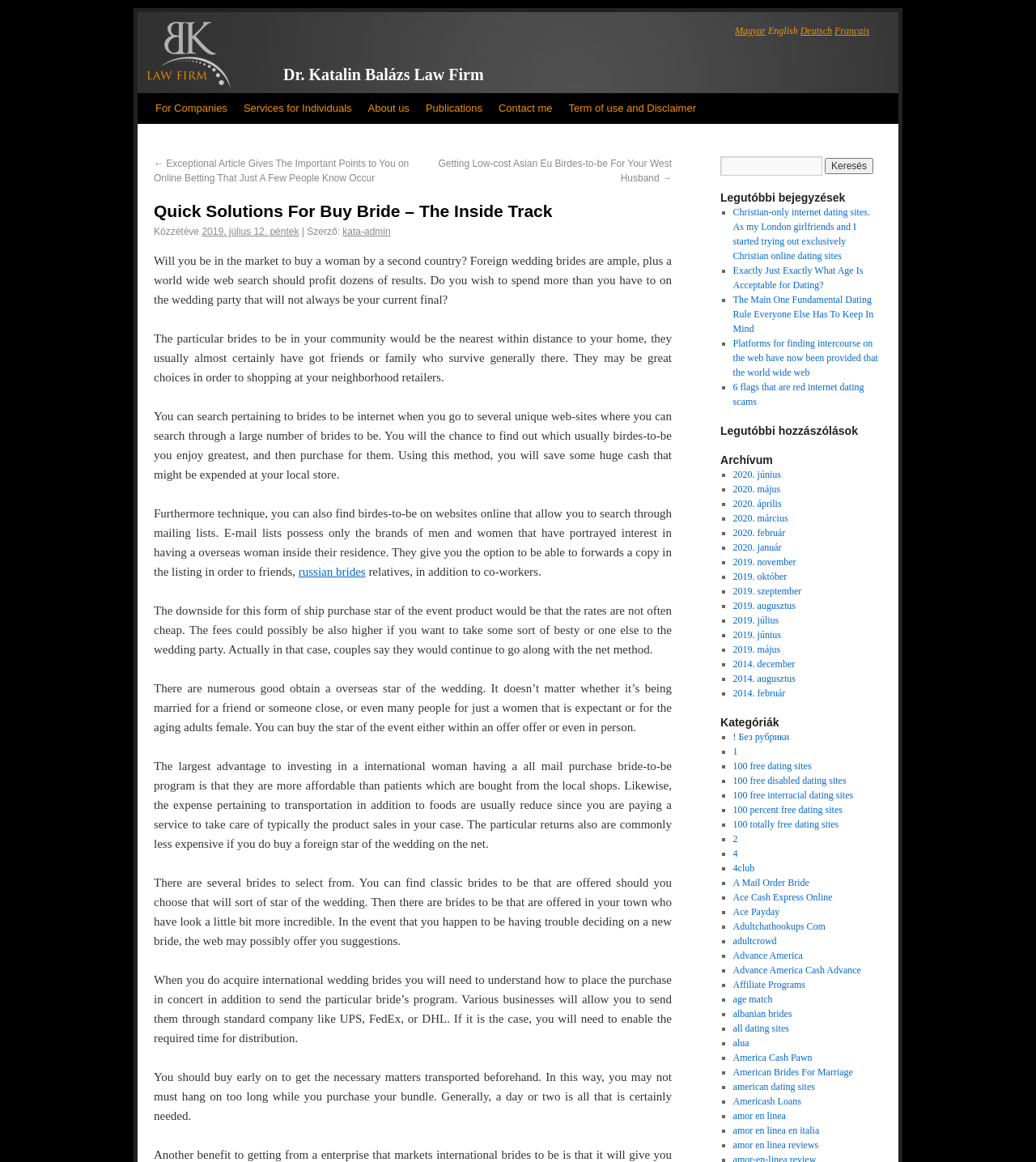Can you identify the bounding box coordinates of the clickable region needed to carry out this instruction: 'switch to Magyar language'? The coordinates should be four float numbers within the range of 0 to 1, stated as [left, top, right, bottom].

[0.709, 0.022, 0.739, 0.031]